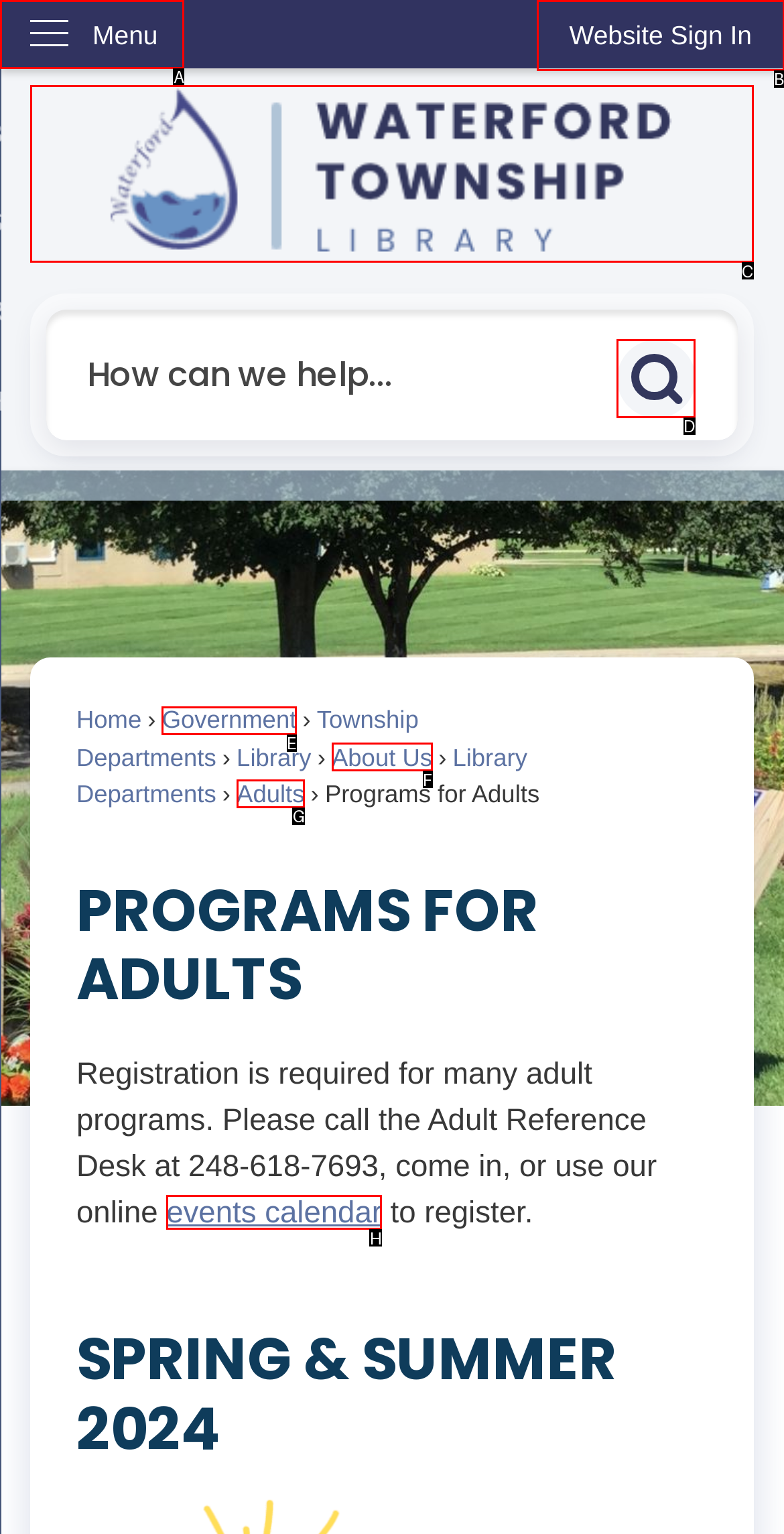Using the element description: parent_node: Search, select the HTML element that matches best. Answer with the letter of your choice.

D